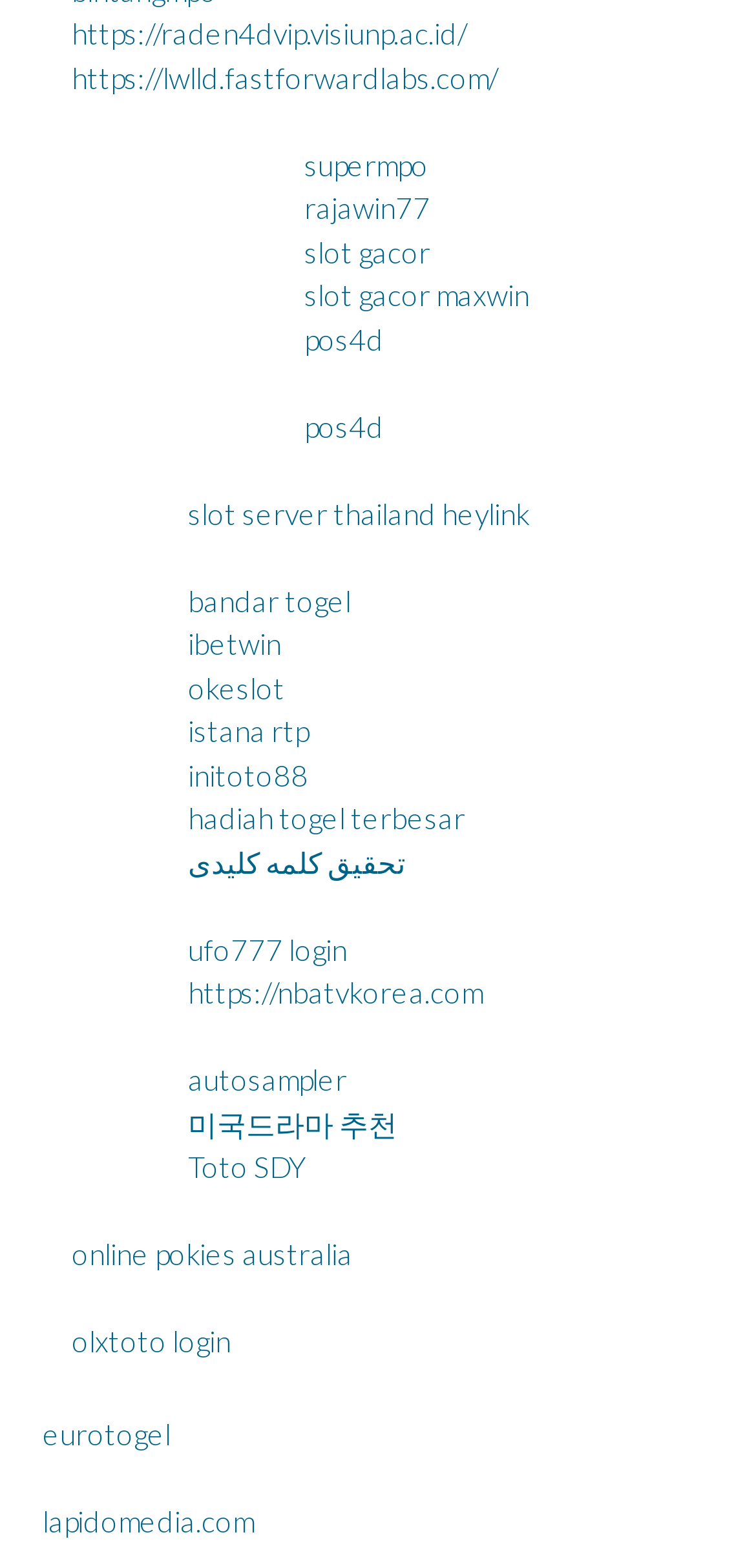Answer the question in a single word or phrase:
What is the text of the link located at the bottom-left corner of the webpage?

eurotogel